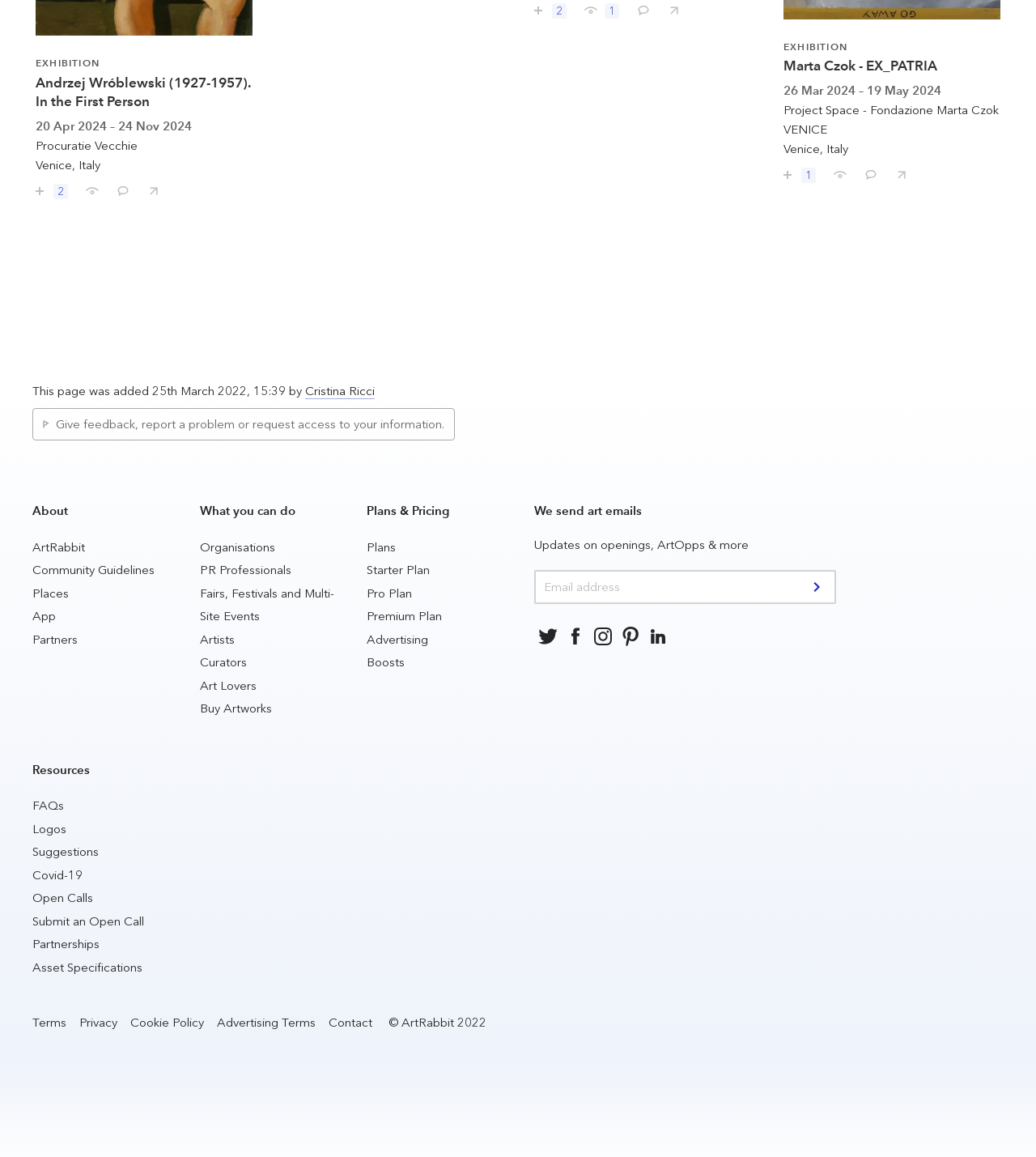Locate the bounding box coordinates of the clickable element to fulfill the following instruction: "Contact ArtRabbit". Provide the coordinates as four float numbers between 0 and 1 in the format [left, top, right, bottom].

[0.317, 0.878, 0.359, 0.89]